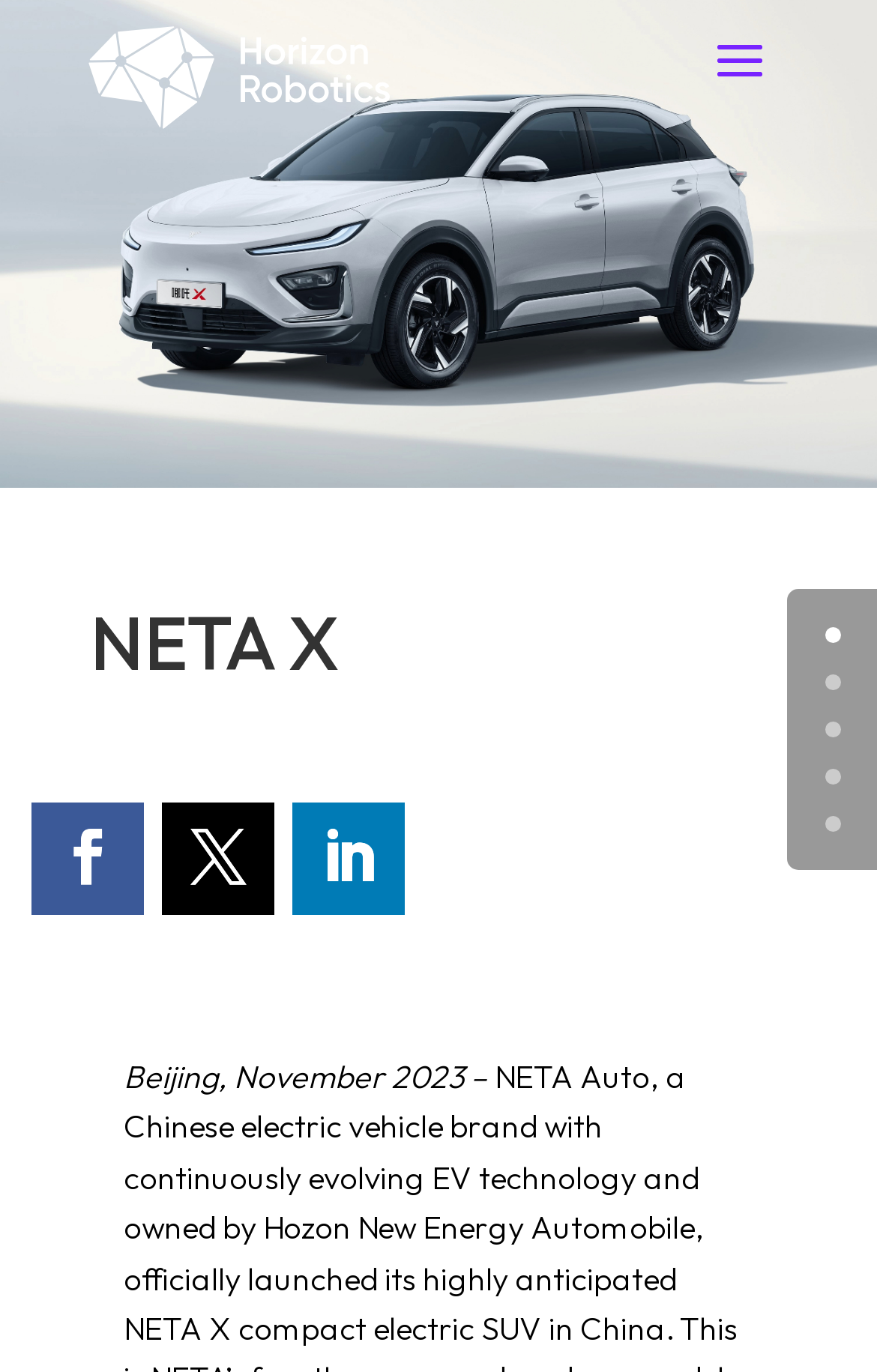Locate the bounding box coordinates of the area that needs to be clicked to fulfill the following instruction: "View Recent Posts". The coordinates should be in the format of four float numbers between 0 and 1, namely [left, top, right, bottom].

None